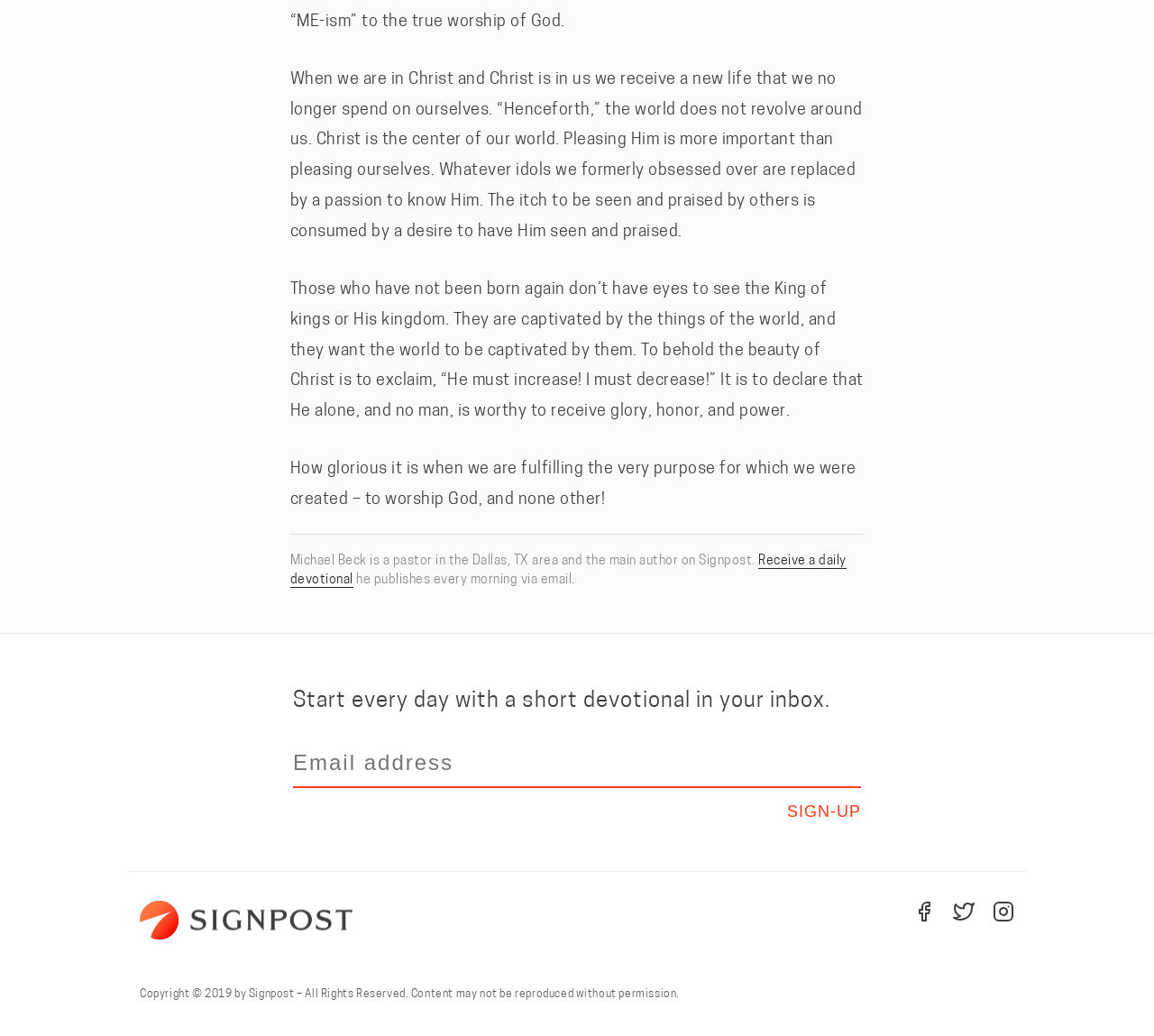Who is the author of the daily devotional?
Based on the screenshot, respond with a single word or phrase.

Michael Beck